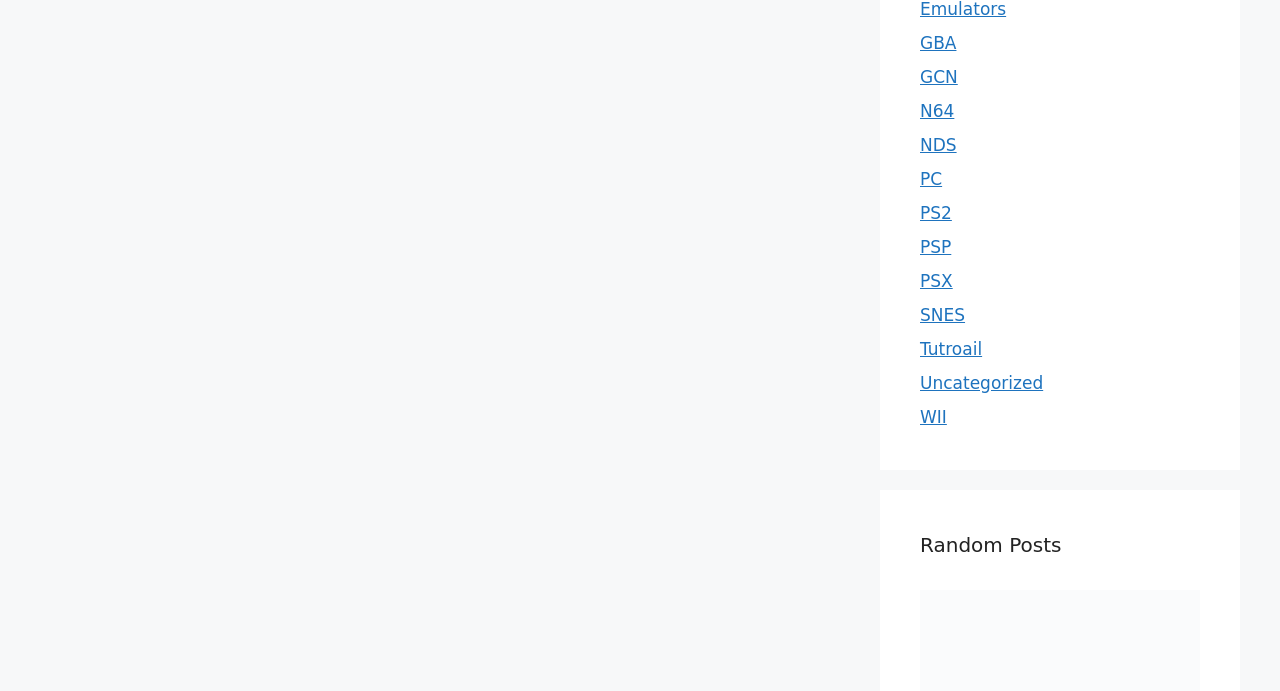Determine the bounding box coordinates of the clickable element to achieve the following action: 'View random posts'. Provide the coordinates as four float values between 0 and 1, formatted as [left, top, right, bottom].

[0.719, 0.767, 0.938, 0.81]